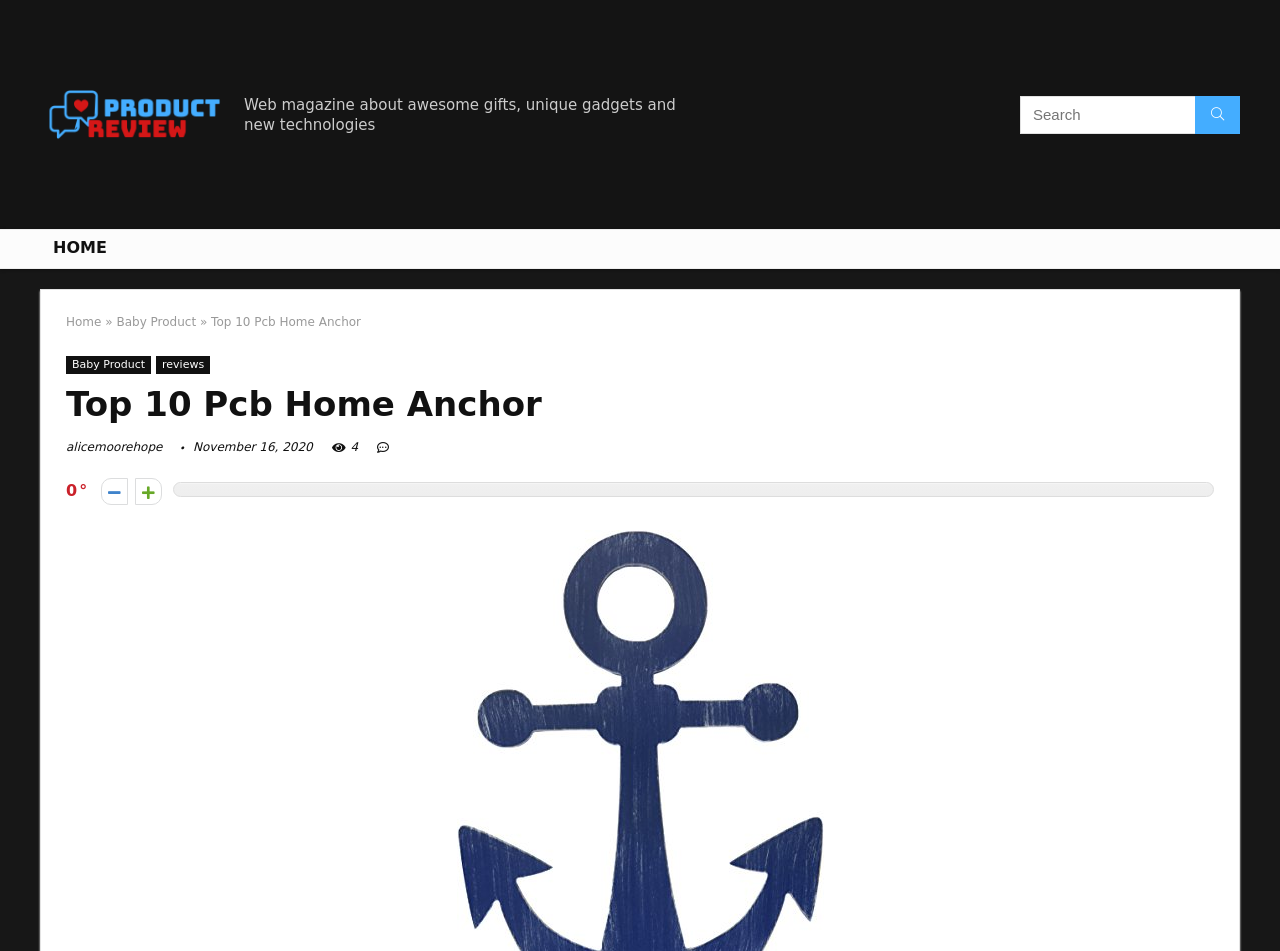What is the current page about? Observe the screenshot and provide a one-word or short phrase answer.

Top 10 Pcb Home Anchor